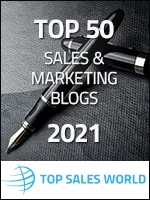Based on what you see in the screenshot, provide a thorough answer to this question: What is the name of the logo at the bottom?

The logo 'Top Sales World' is located at the lower part of the image, reinforcing the credibility of the list and suggesting that these blogs are recognized as essential resources in the sales and marketing industry.